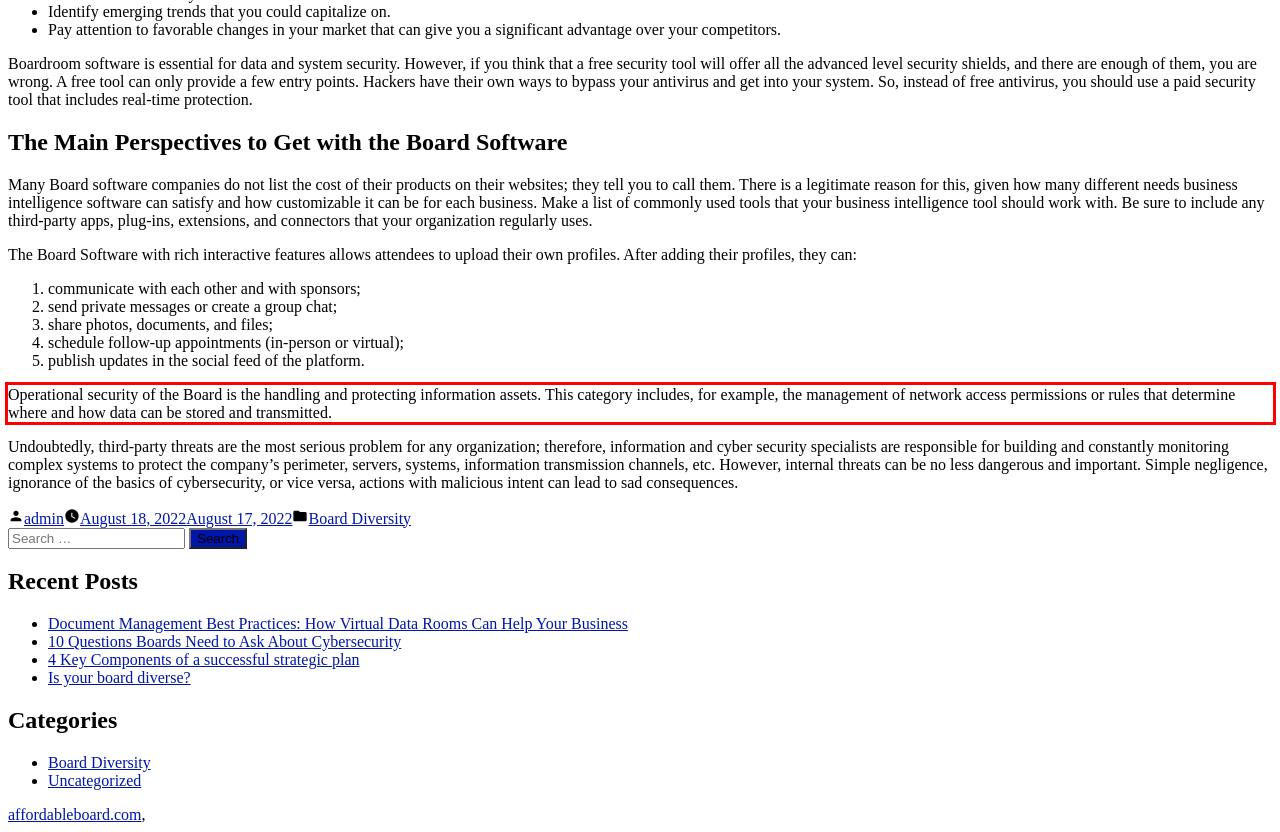You have a screenshot with a red rectangle around a UI element. Recognize and extract the text within this red bounding box using OCR.

Operational security of the Board is the handling and protecting information assets. This category includes, for example, the management of network access permissions or rules that determine where and how data can be stored and transmitted.